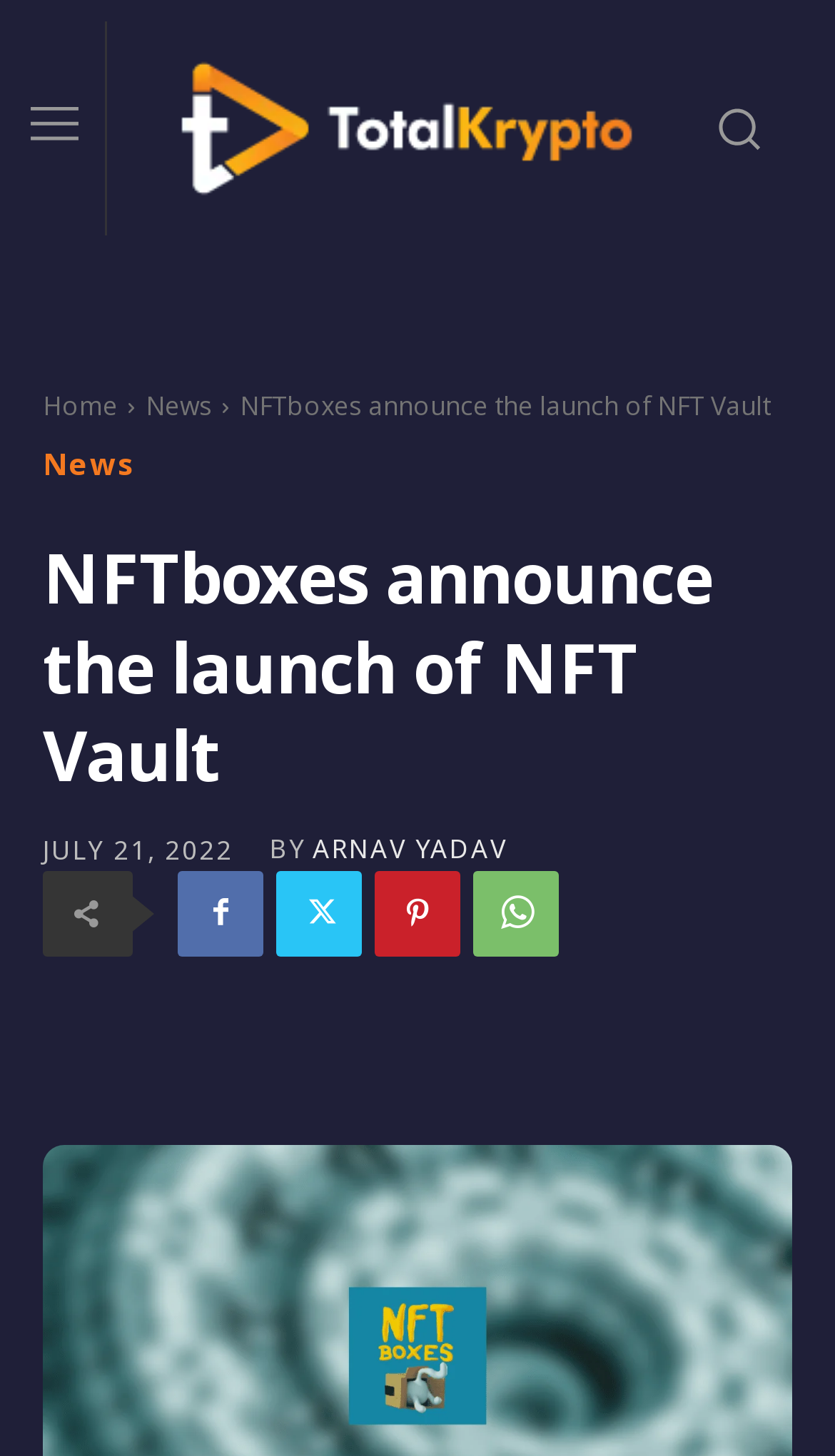How many social media links are there? Observe the screenshot and provide a one-word or short phrase answer.

4